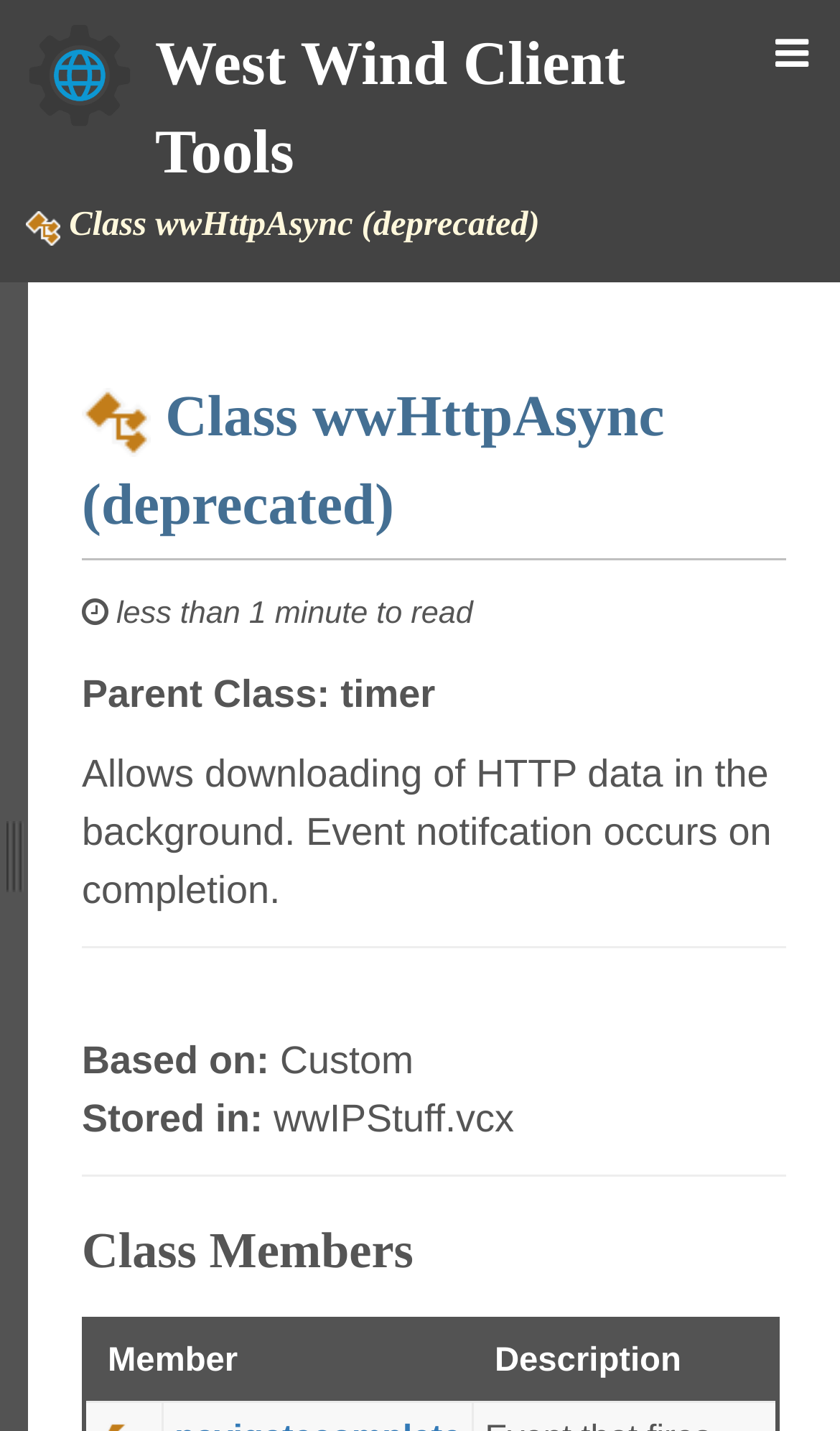What is the purpose of the separator element?
Answer the question with a detailed explanation, including all necessary information.

The separator element is used to separate different sections of the webpage, such as the class description and the class members, to provide a clear visual distinction between them.